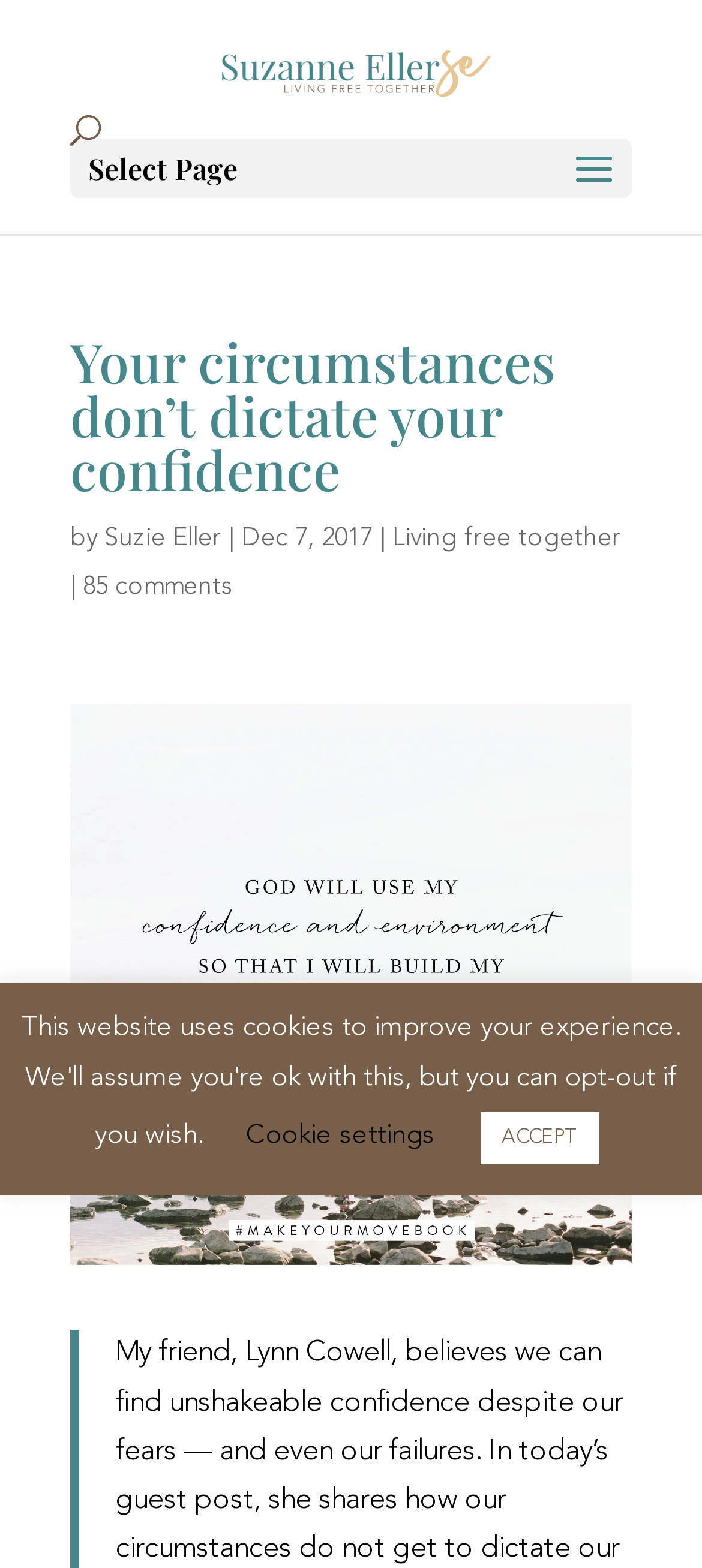Use a single word or phrase to answer the question:
Who is the author of this article?

Suzie Eller